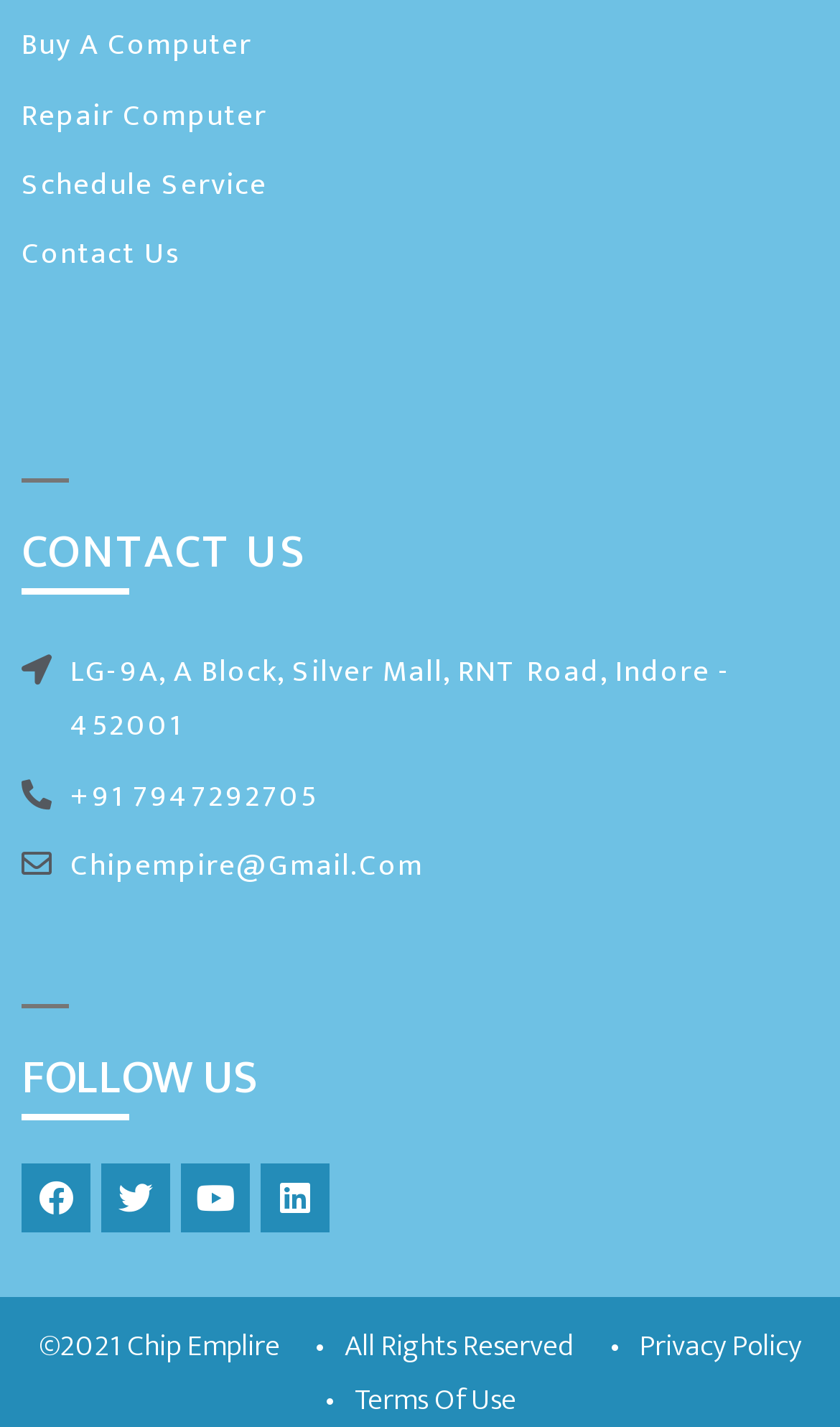Please find the bounding box coordinates (top-left x, top-left y, bottom-right x, bottom-right y) in the screenshot for the UI element described as follows: chipempire@gmail.com

[0.026, 0.587, 0.974, 0.625]